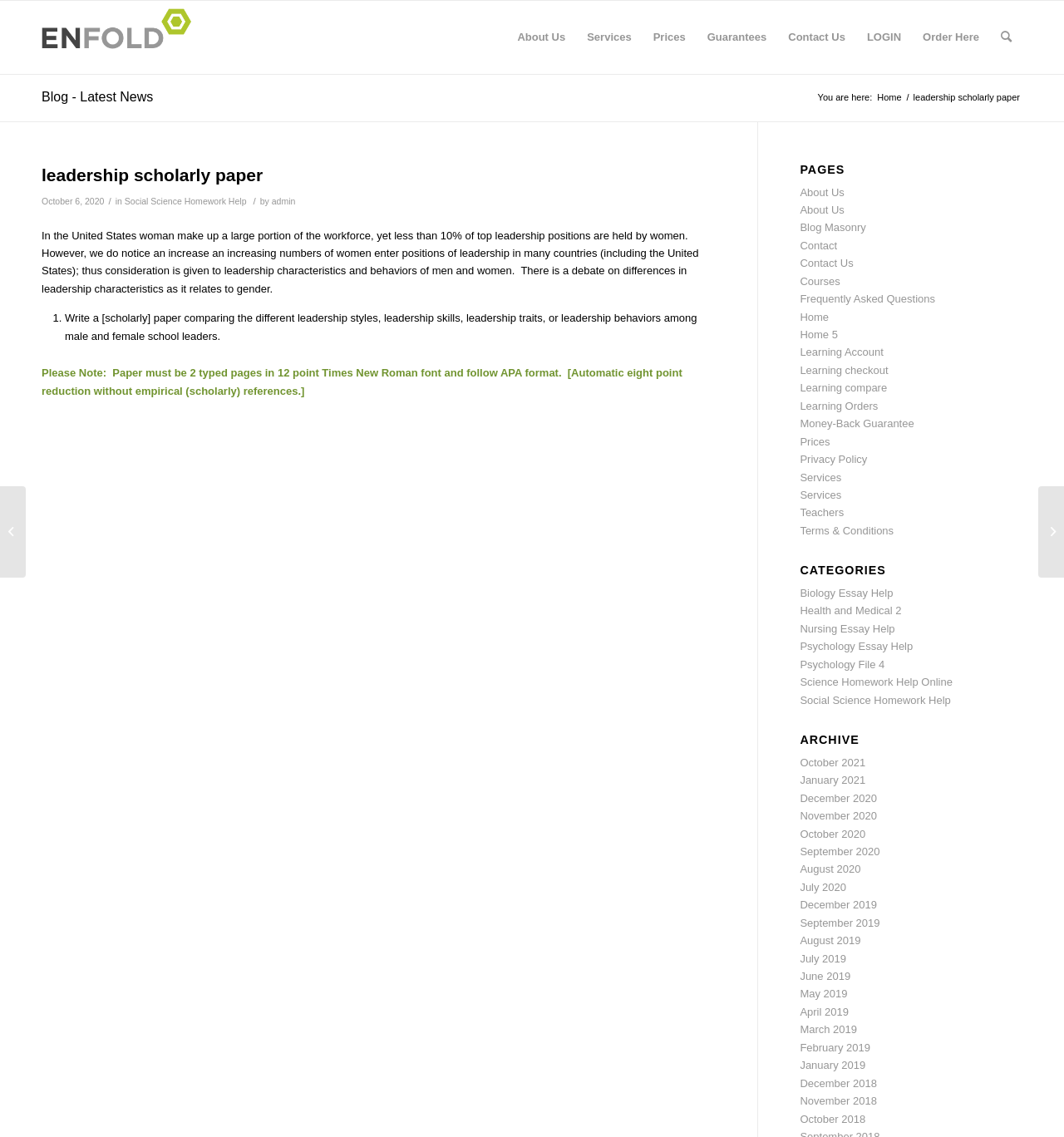Specify the bounding box coordinates of the area that needs to be clicked to achieve the following instruction: "Visit the 'Social Science Homework Help' page".

[0.117, 0.173, 0.232, 0.181]